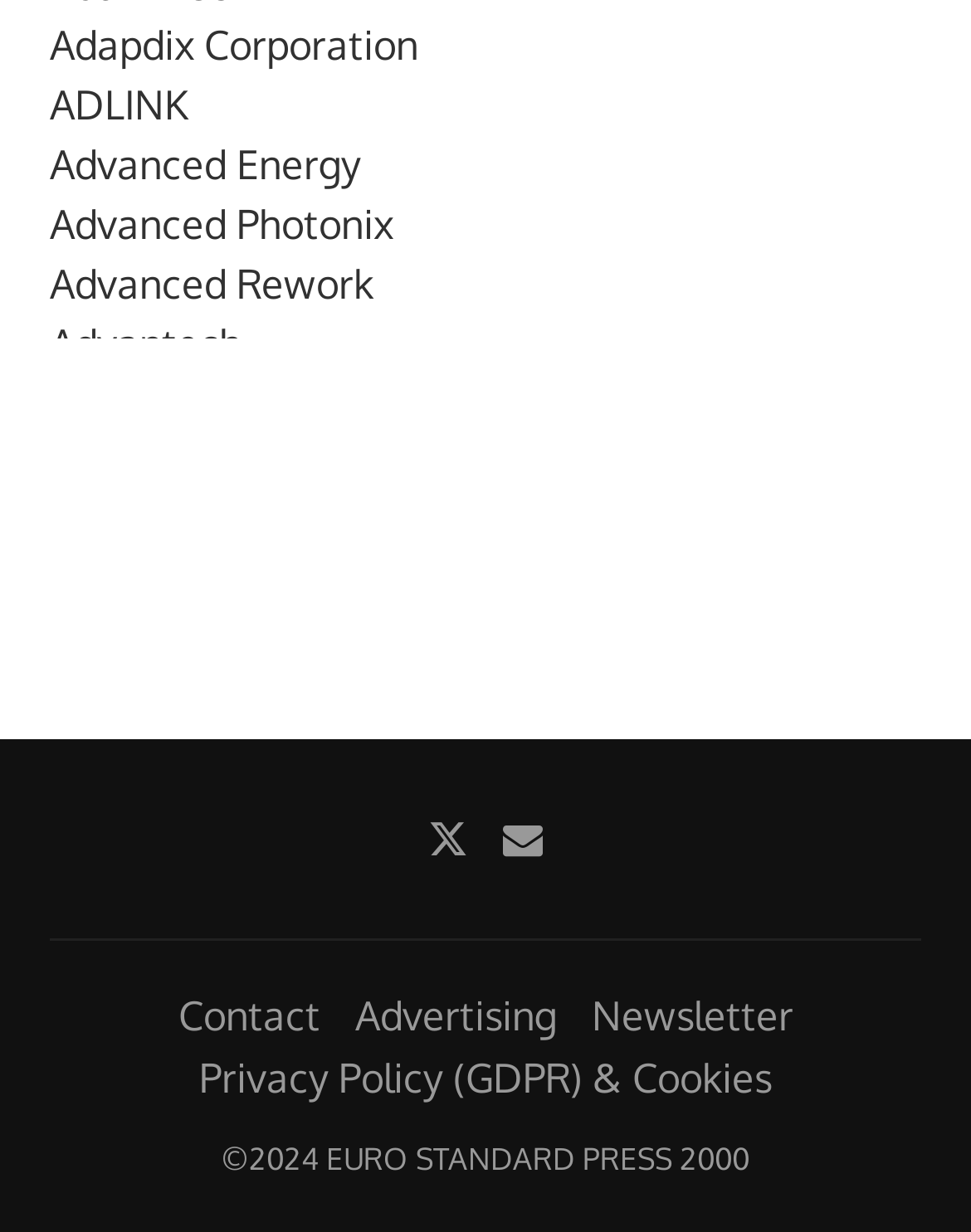How many social media links are there?
Based on the image, provide a one-word or brief-phrase response.

1